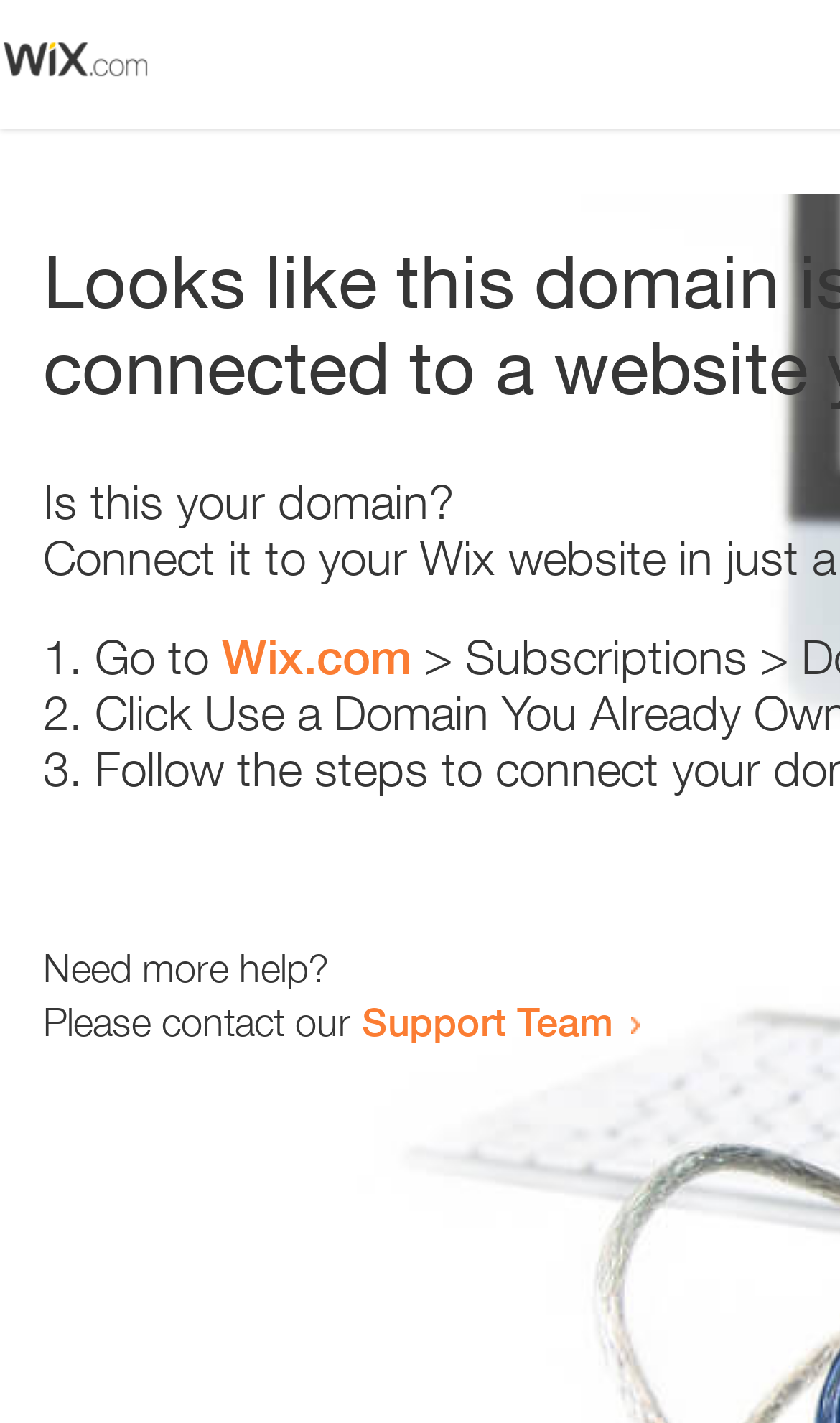Respond to the question below with a single word or phrase:
How many text elements are present?

6